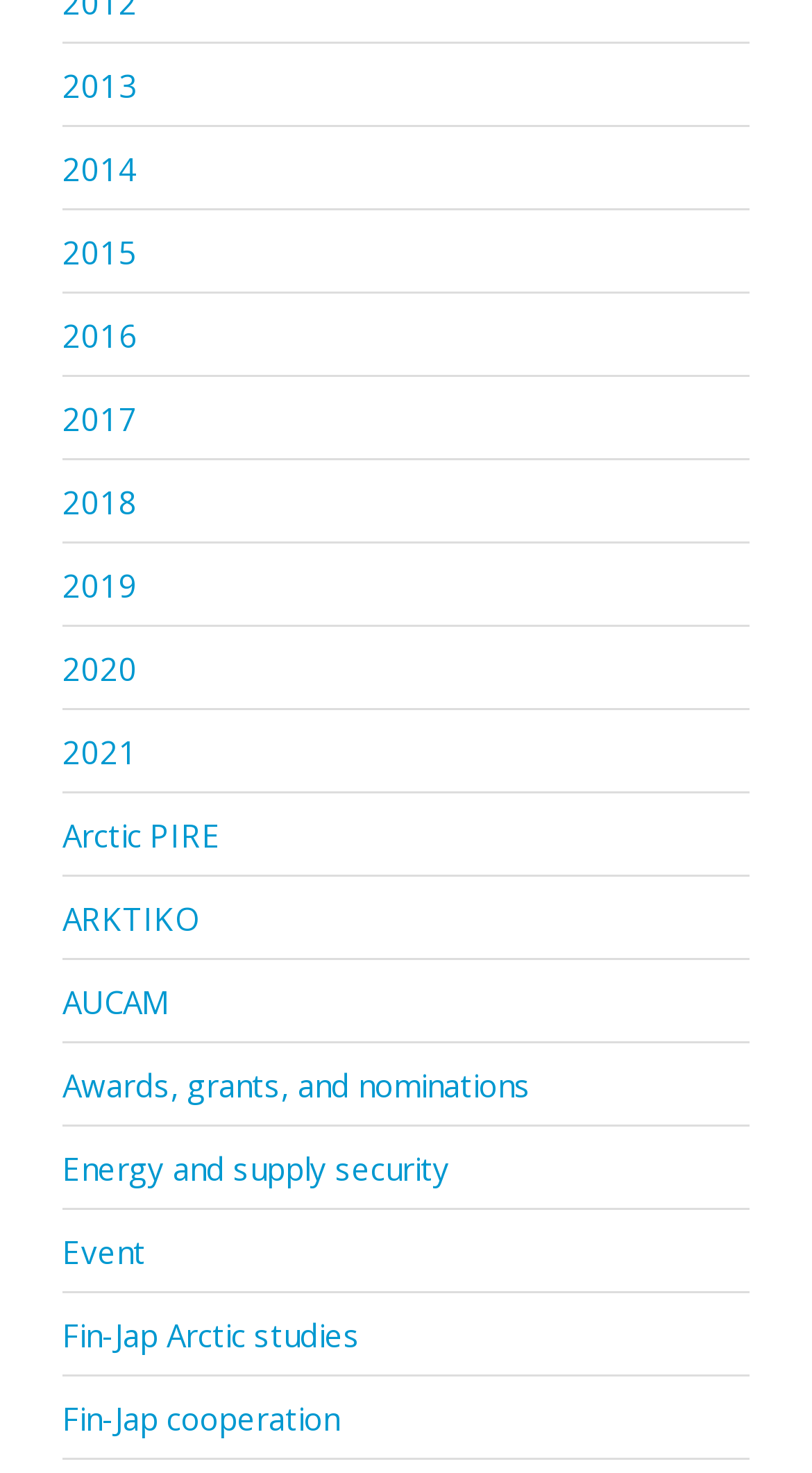Identify the bounding box coordinates of the section that should be clicked to achieve the task described: "Learn about Open Positions".

None